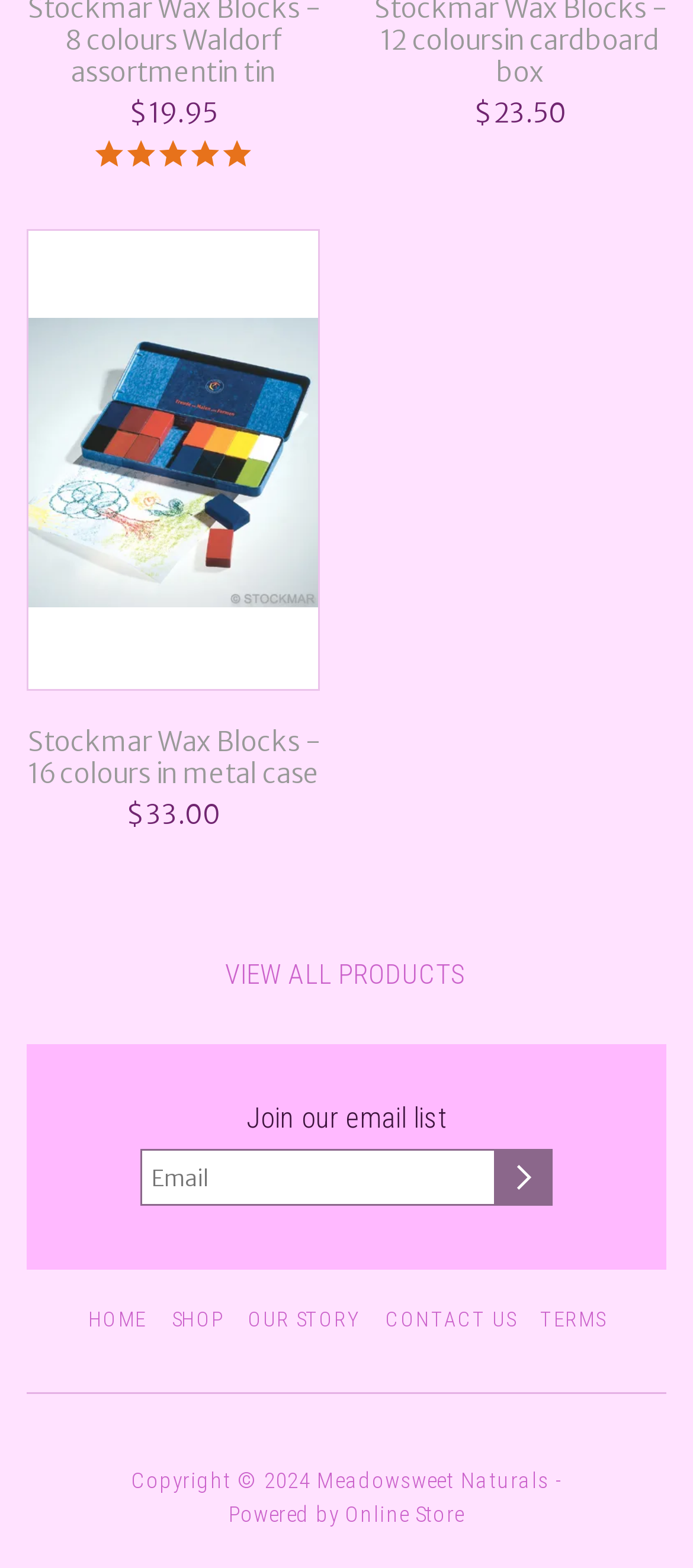Please specify the coordinates of the bounding box for the element that should be clicked to carry out this instruction: "View product details". The coordinates must be four float numbers between 0 and 1, formatted as [left, top, right, bottom].

[0.041, 0.147, 0.459, 0.44]